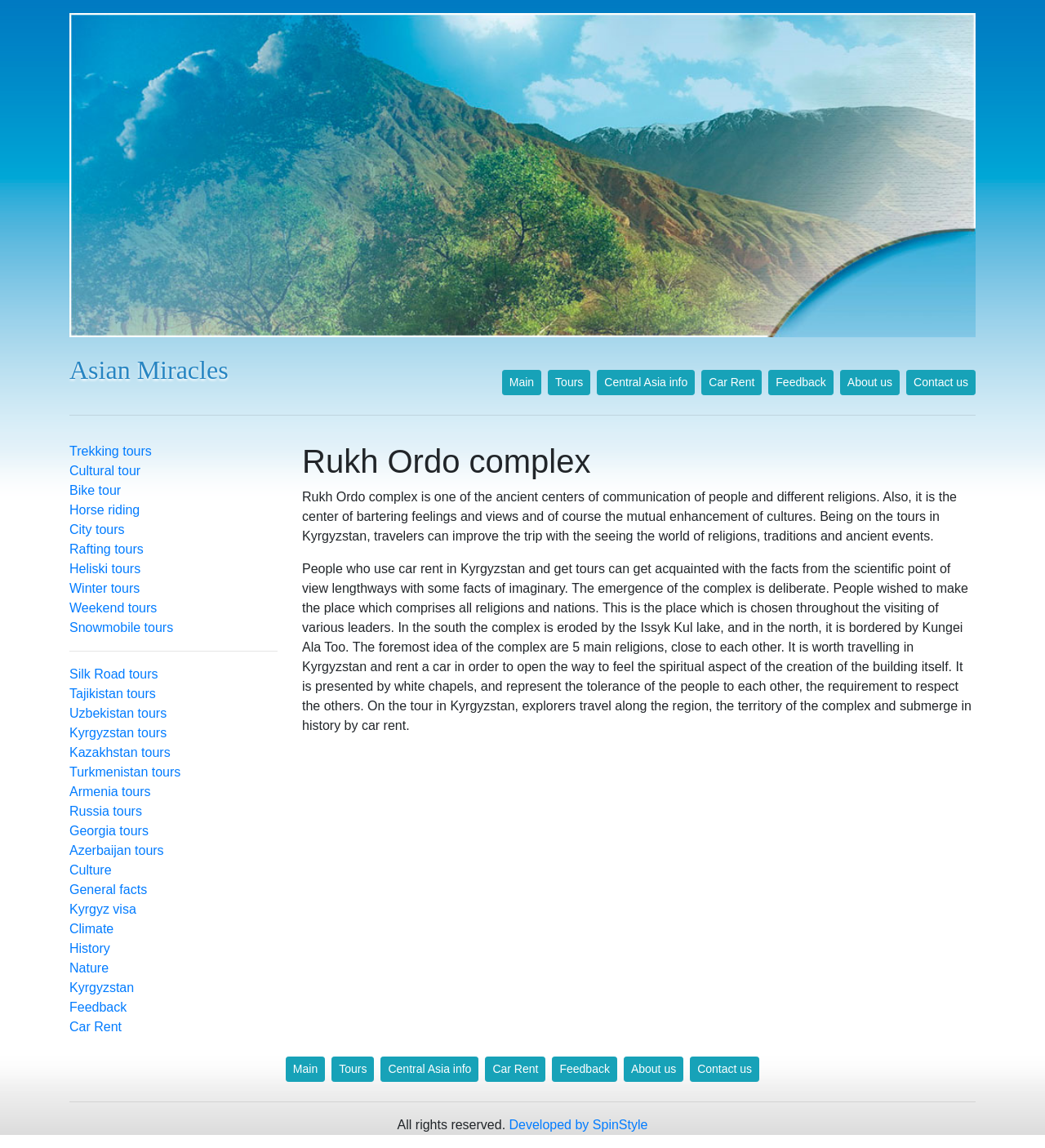Please respond to the question using a single word or phrase:
What is the name of the complex described on this webpage?

Rukh Ordo complex